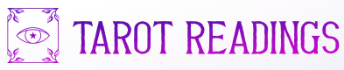What is the purpose of tarot readings according to the header?
From the image, respond using a single word or phrase.

understanding personal insights and cosmic connections